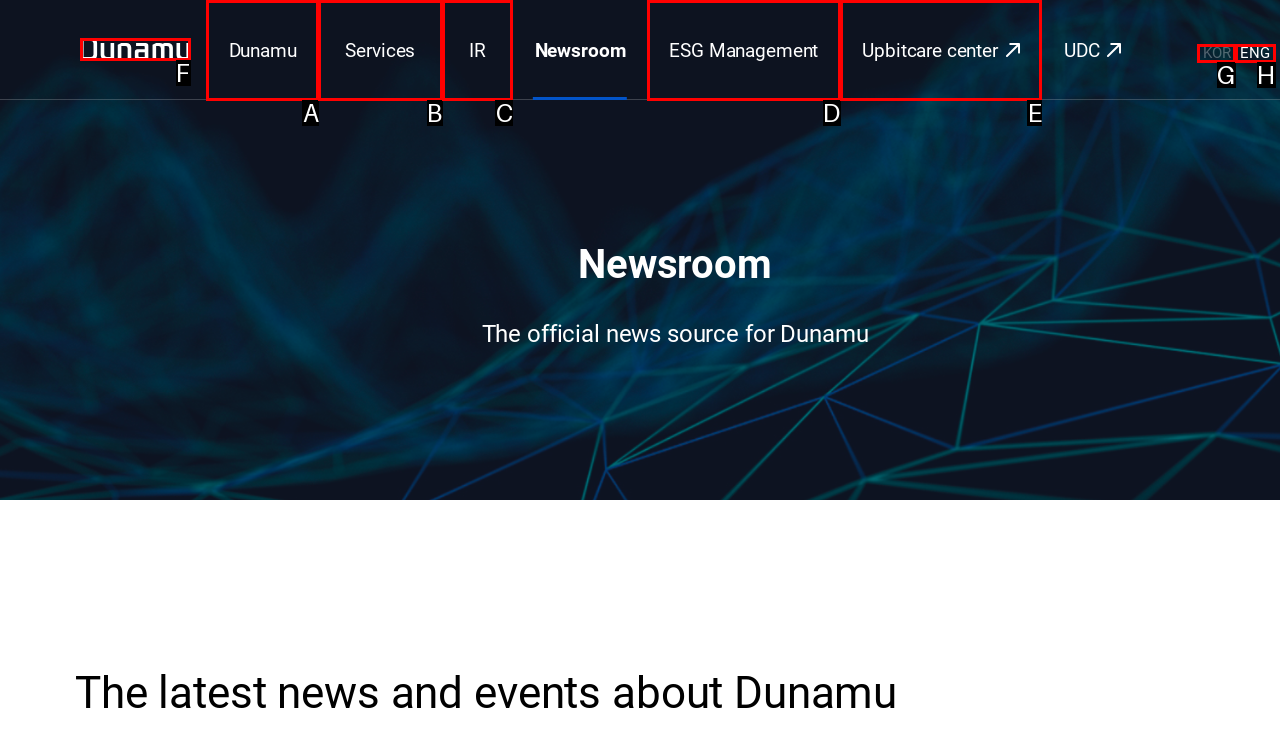Based on the description: Services, select the HTML element that best fits. Reply with the letter of the correct choice from the options given.

B